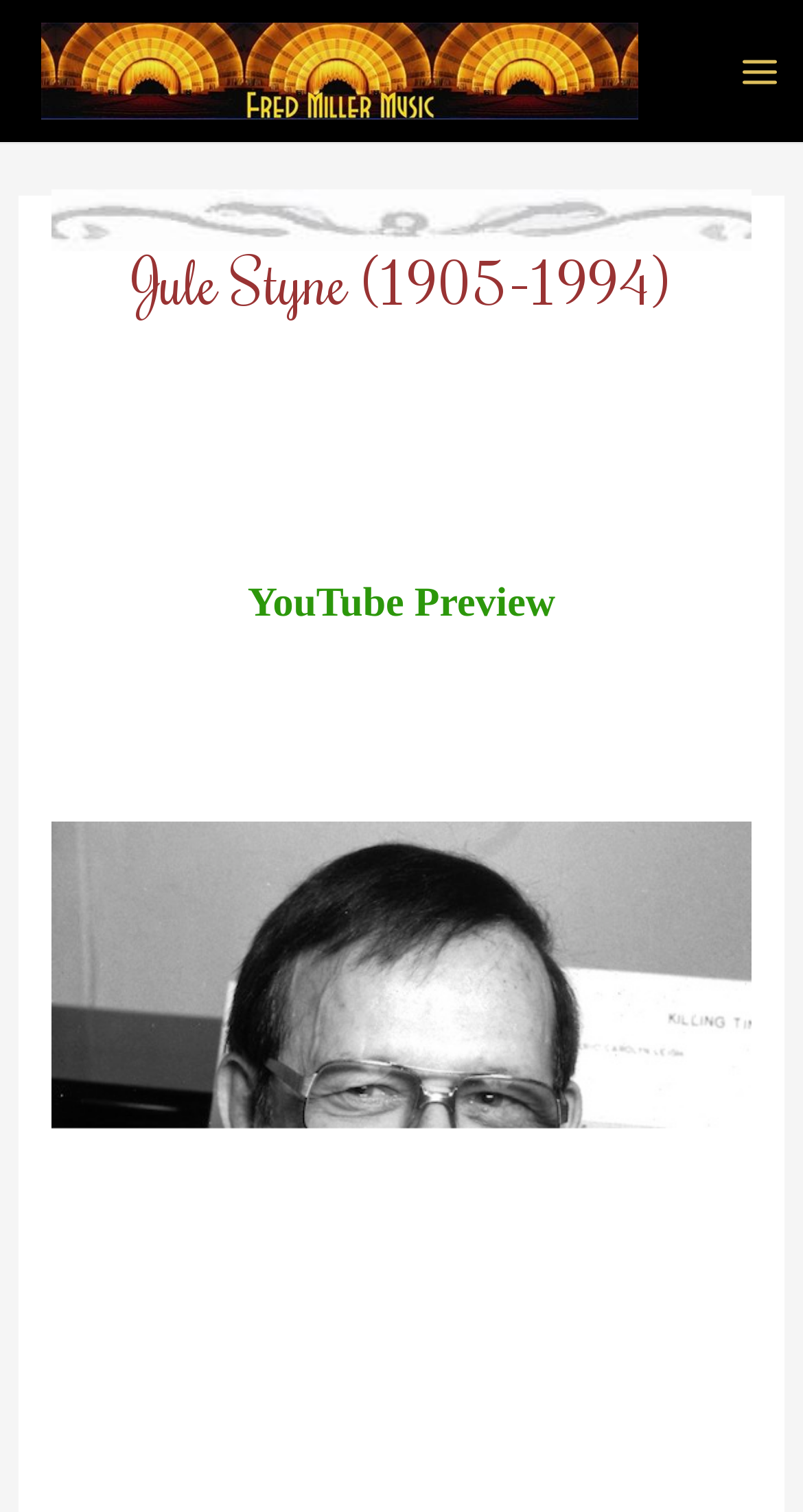Can you find and generate the webpage's heading?

Jule Styne (1905-1994)